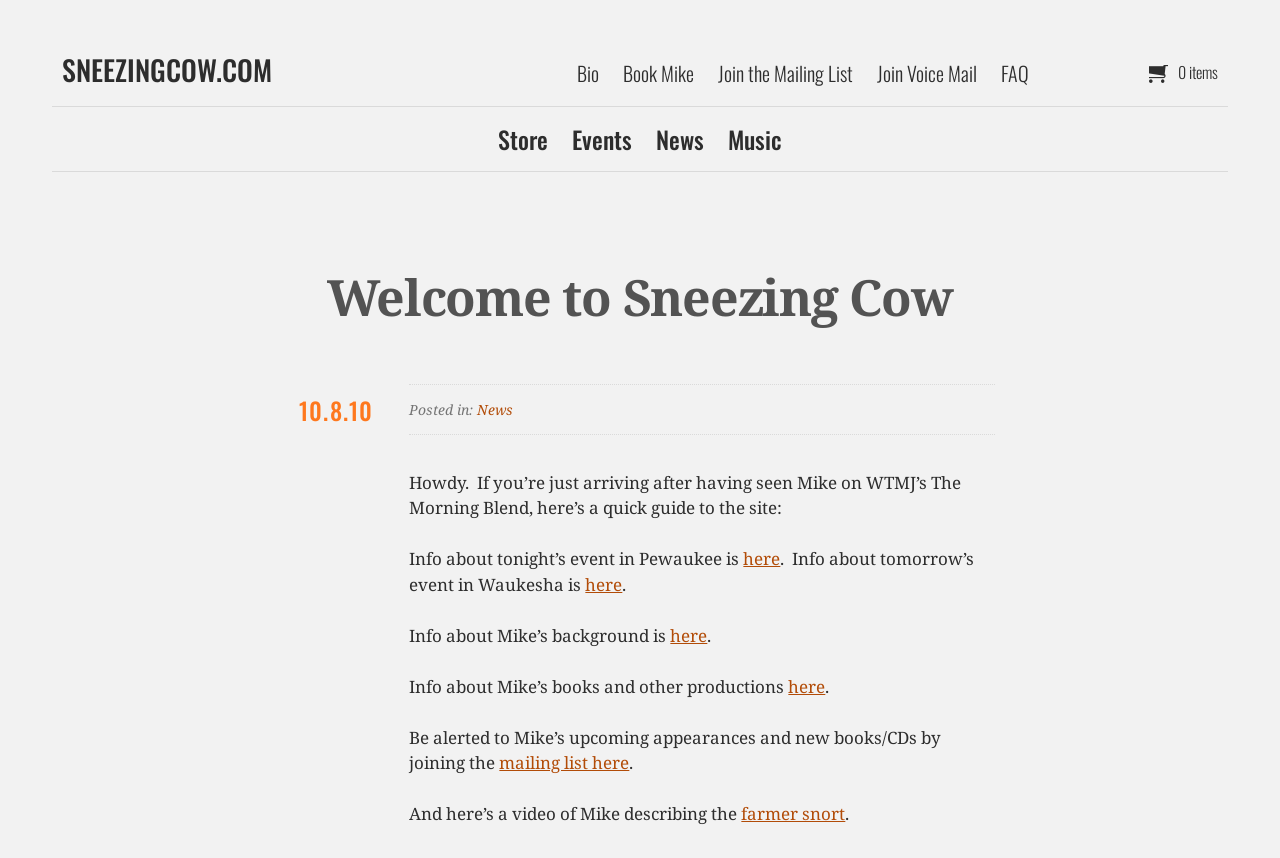What can be done to be alerted to Mike’s upcoming appearances?
Offer a detailed and full explanation in response to the question.

The text 'Be alerted to Mike’s upcoming appearances and new books/CDs by joining the mailing list here' suggests that joining the mailing list will allow users to be alerted to Mike’s upcoming appearances.